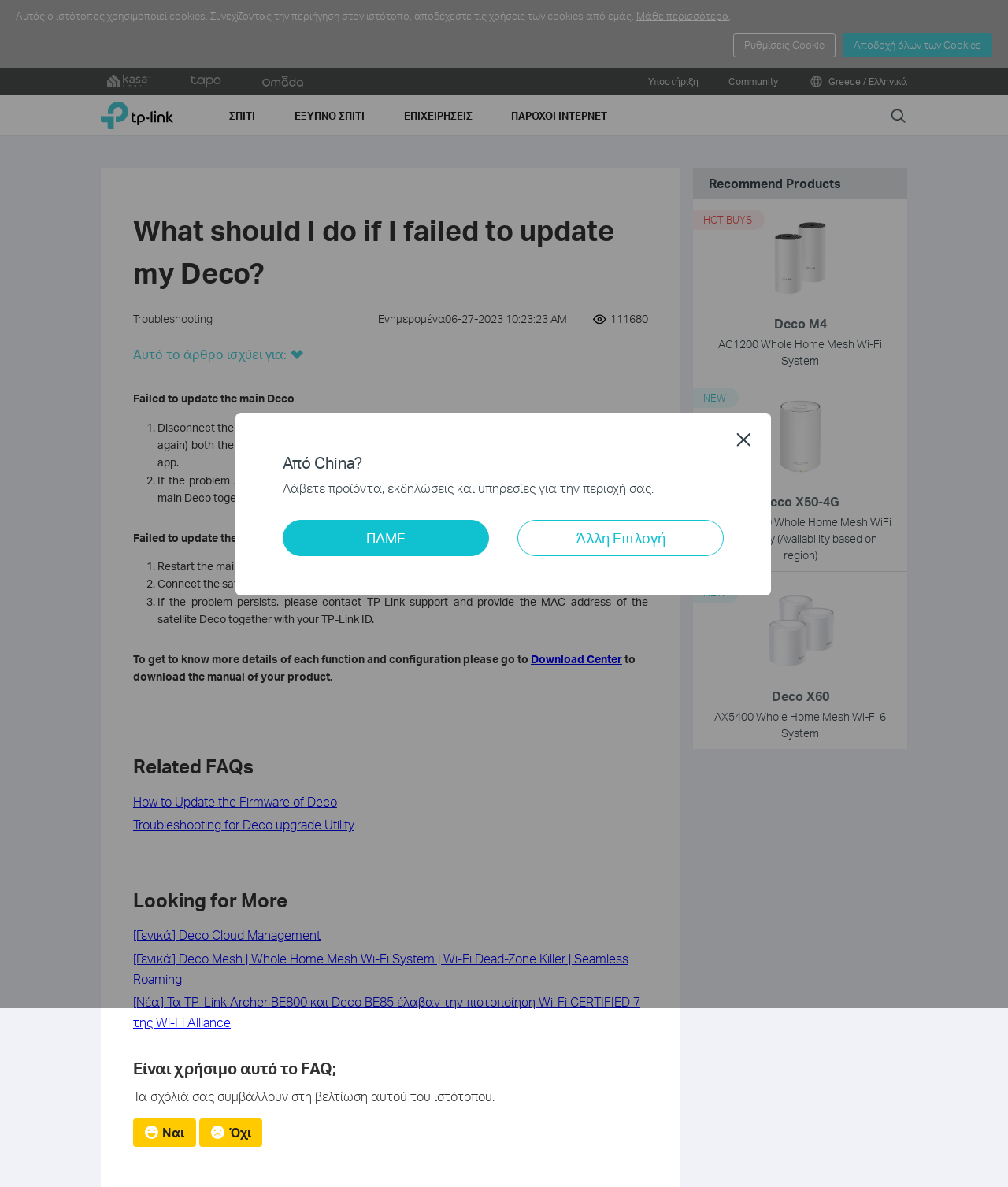Please mark the bounding box coordinates of the area that should be clicked to carry out the instruction: "Click the 'Search' link".

[0.882, 0.09, 0.9, 0.105]